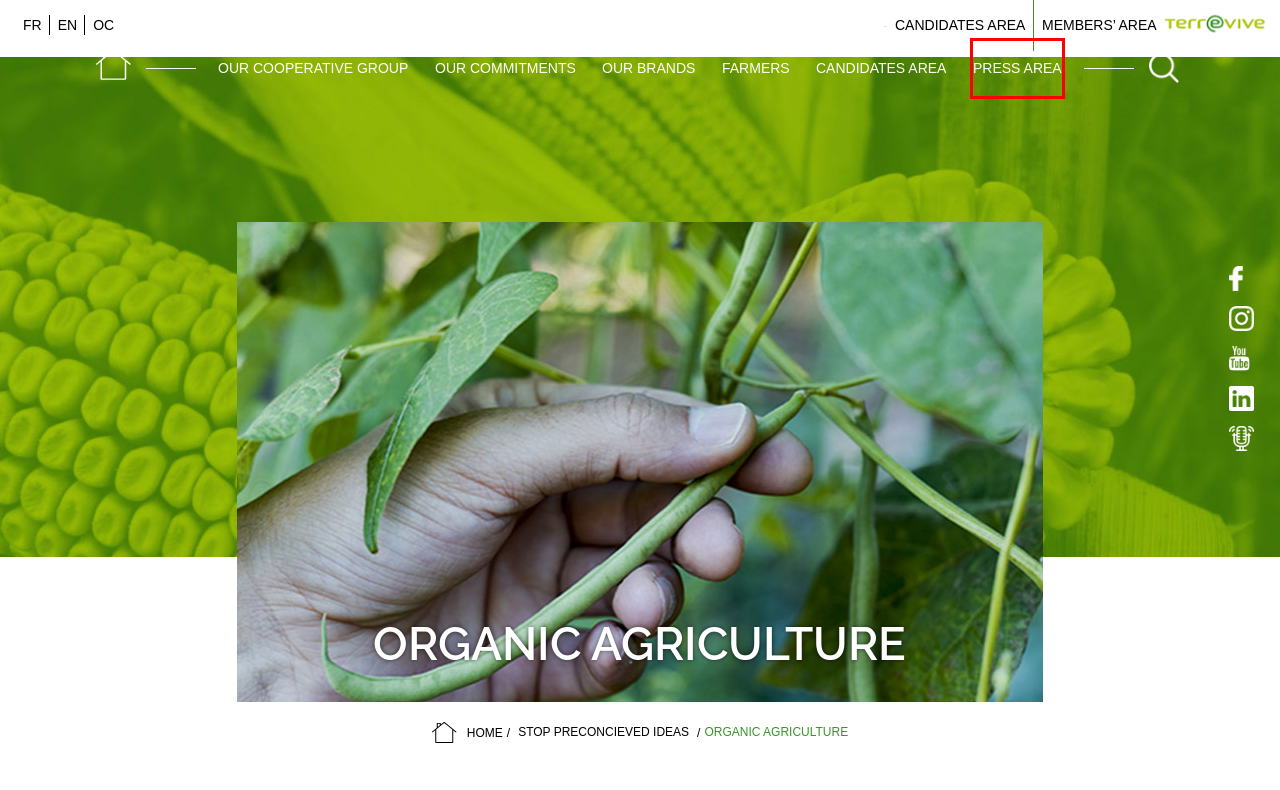You have a screenshot of a webpage with a red bounding box highlighting a UI element. Your task is to select the best webpage description that corresponds to the new webpage after clicking the element. Here are the descriptions:
A. Euralis is an agricultural and food cooperative group
B. Micros Coop | Ausha
C. Valorise les productions des agriculteurs - Euralis Group
D. Extranet Euralis
E. The Euralis cooperative - Press Area - Euralis Group
F. Our commitments - Euralis Group
G. Groupe Euralis - Cooperativa agricòla e agroalimentària
H. The Euralis cooperative aims to guide farmers and farms - Agricultural and agrifood cooperative

E